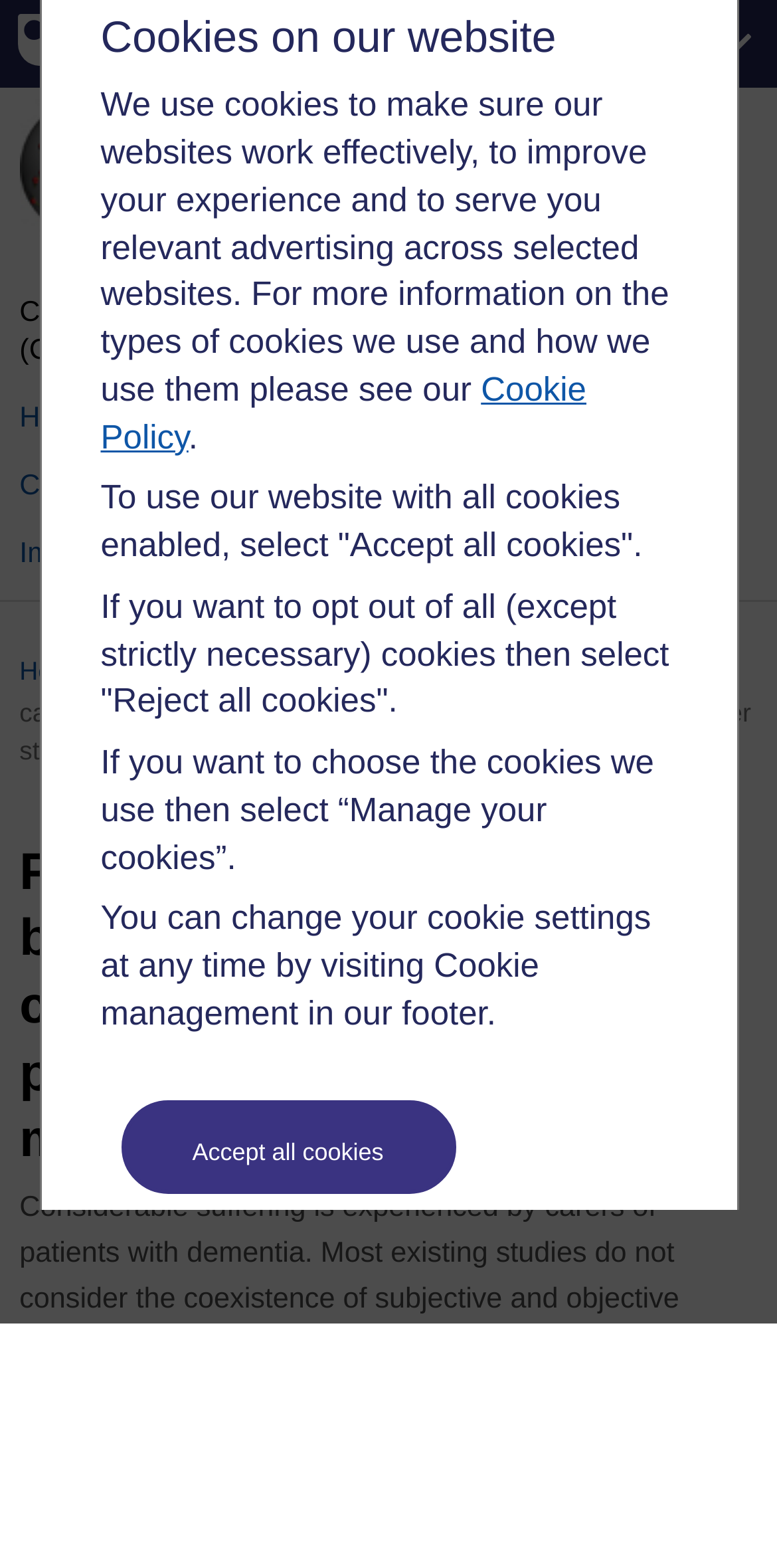Determine the bounding box coordinates of the element that should be clicked to execute the following command: "Go to the home page".

[0.025, 0.255, 0.123, 0.297]